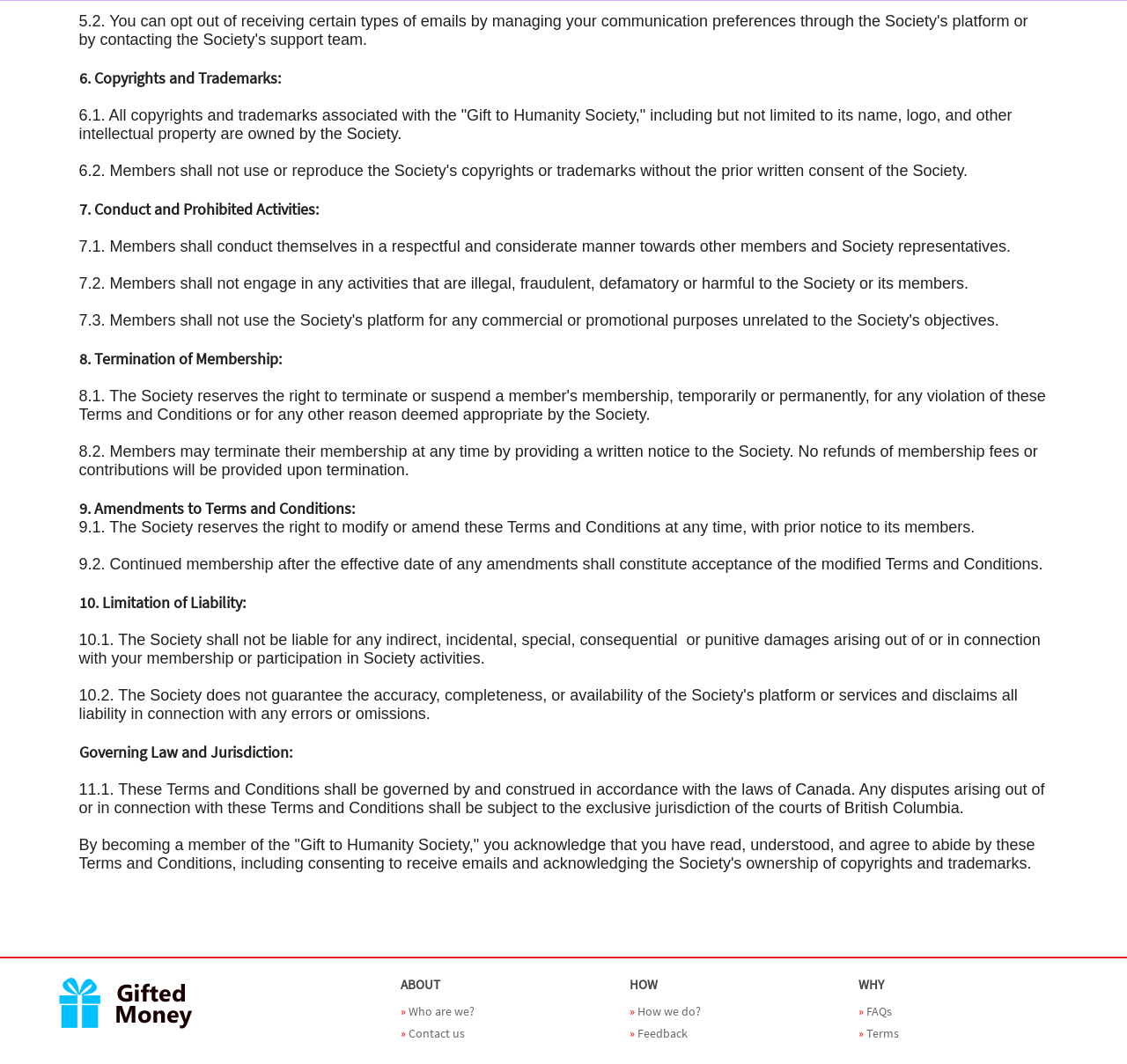Locate the bounding box coordinates for the element described below: "» Feedback". The coordinates must be four float values between 0 and 1, formatted as [left, top, right, bottom].

[0.558, 0.963, 0.61, 0.977]